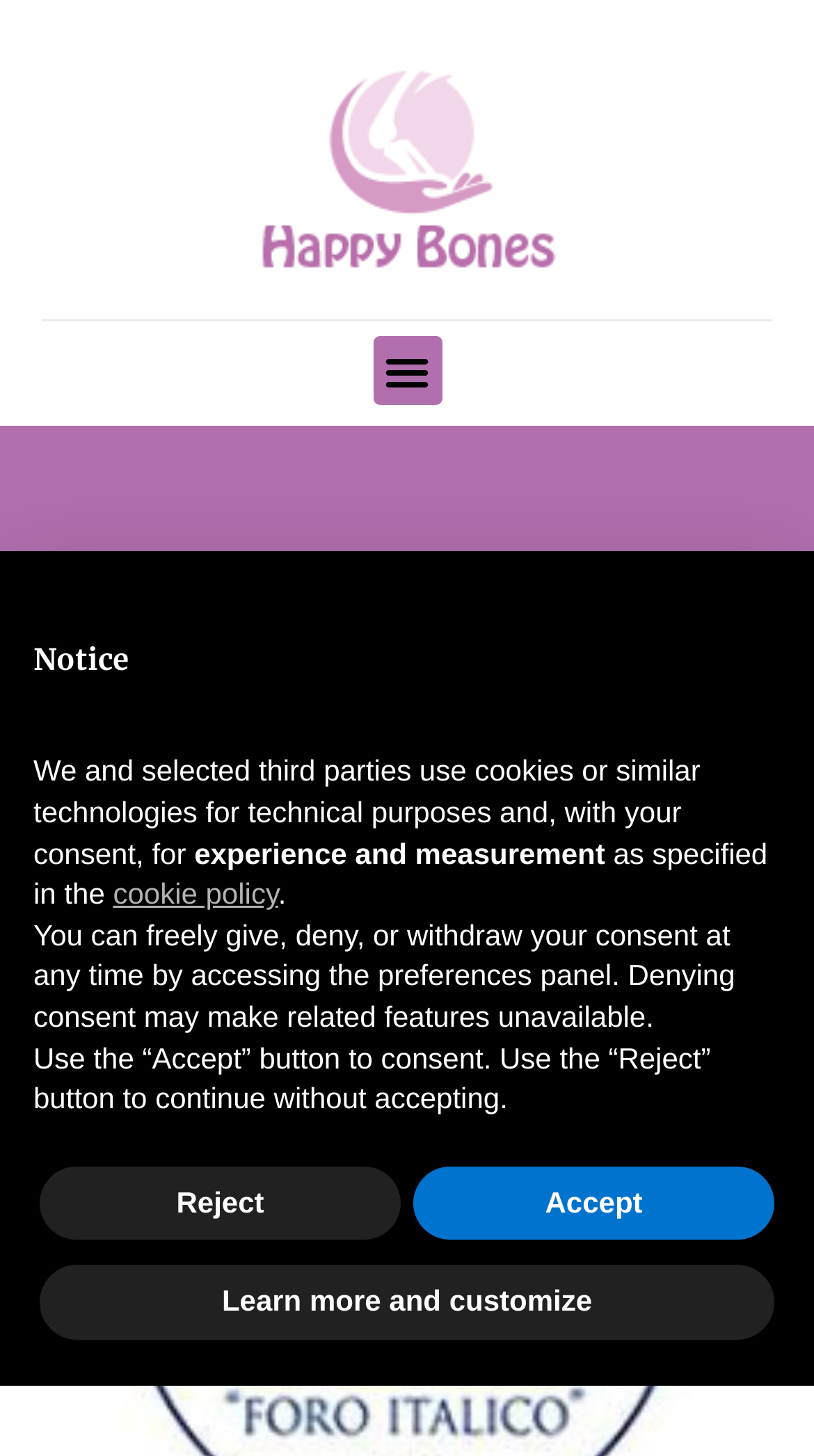What is the purpose of the 'Menu Toggle' button?
Use the image to give a comprehensive and detailed response to the question.

The 'Menu Toggle' button is likely used to toggle the menu of the website, allowing users to access different sections or features of the website.